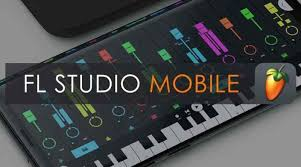What is displayed at the bottom of the screen?
Please give a detailed and elaborate answer to the question based on the image.

The caption describes the layout of the application, and it mentions that the bottom portion of the screen displays a sleek virtual keyboard, which enhances the app's functionality for music creation.